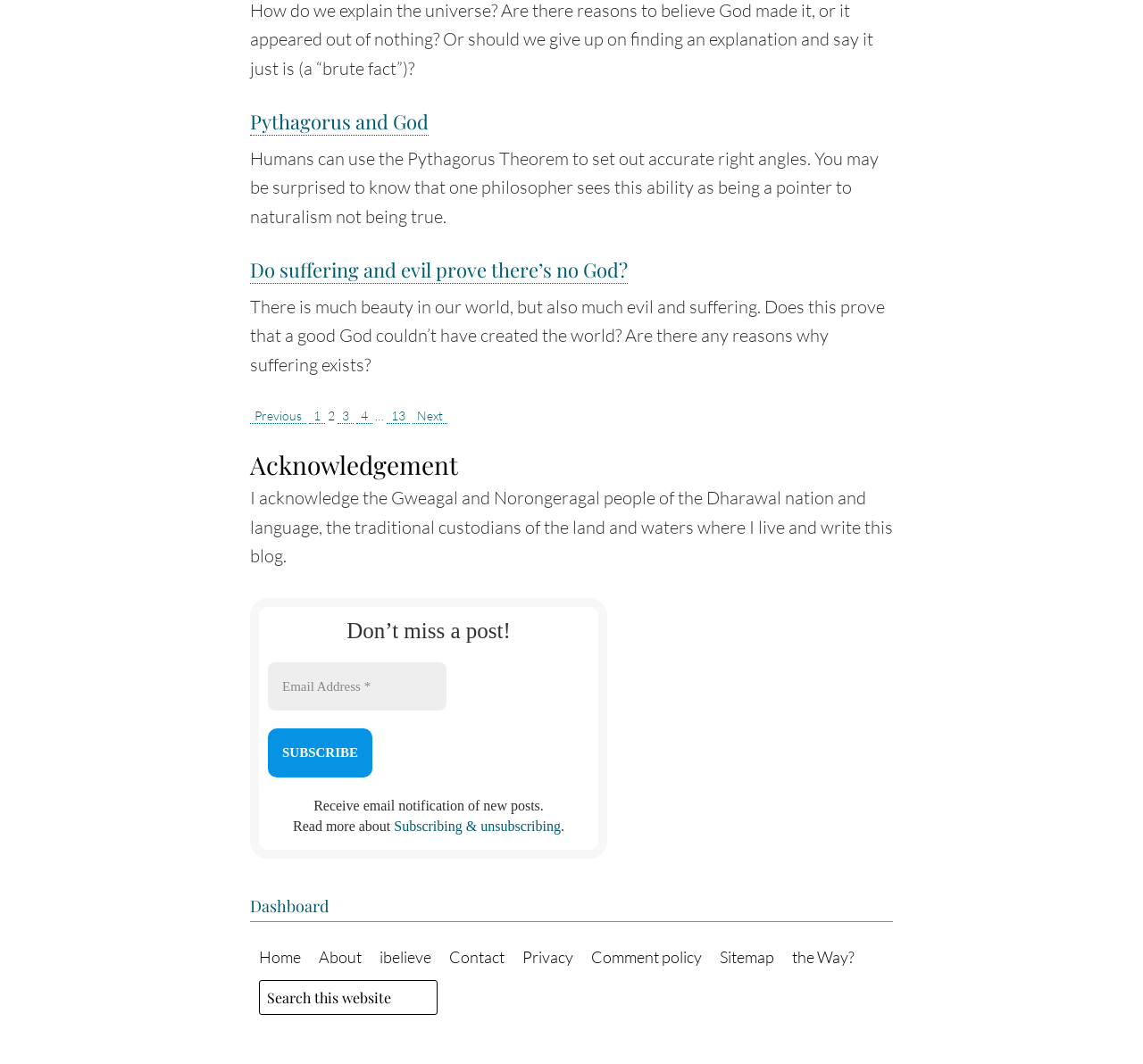Can you pinpoint the bounding box coordinates for the clickable element required for this instruction: "Read more about 'Subscribing & unsubscribing'"? The coordinates should be four float numbers between 0 and 1, i.e., [left, top, right, bottom].

[0.345, 0.769, 0.491, 0.783]